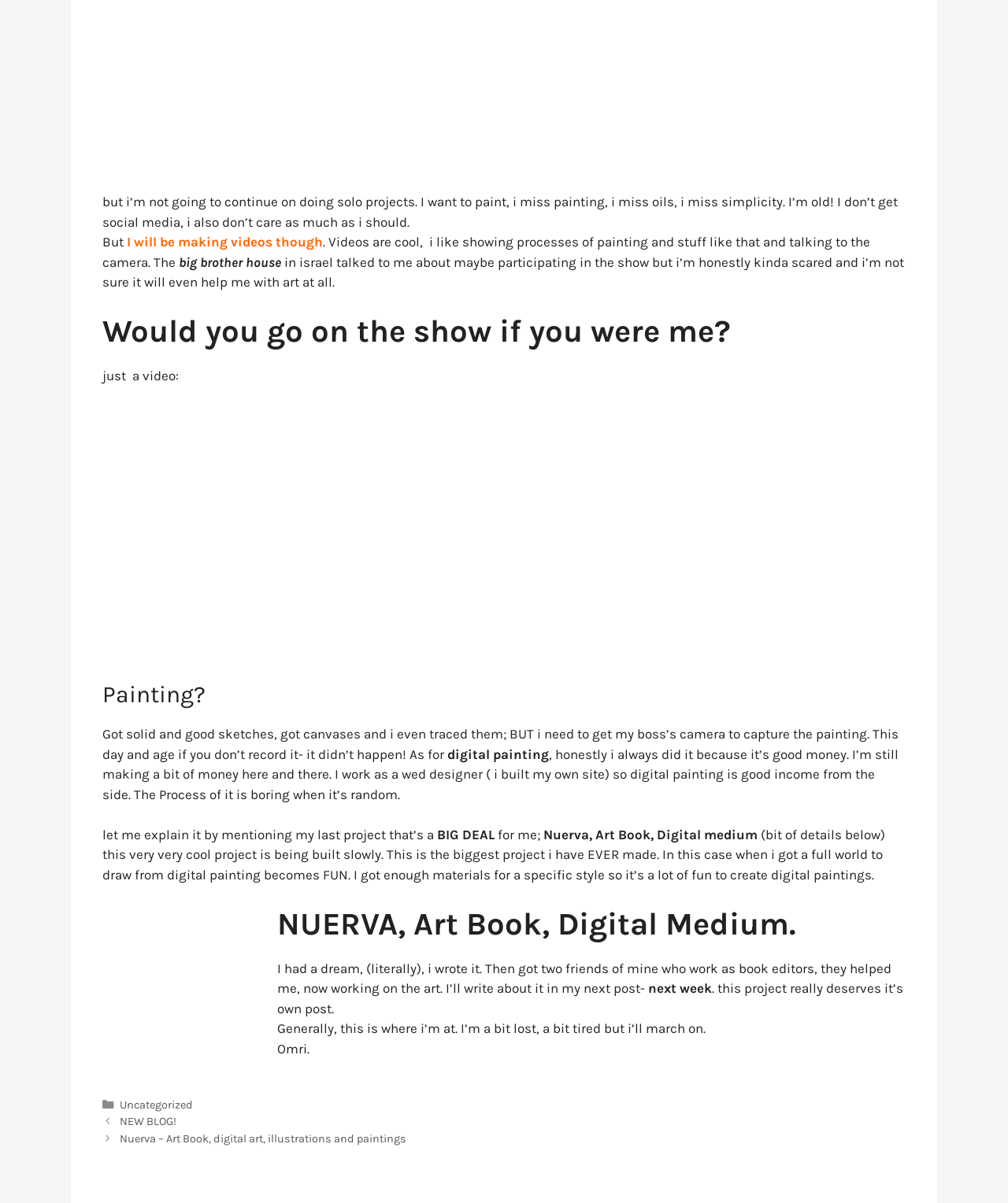What is the author's occupation?
Analyze the screenshot and provide a detailed answer to the question.

The author mentions their occupation as a web designer in the text 'I work as a wed designer ( i built my own site) so digital painting is good income from the side.'